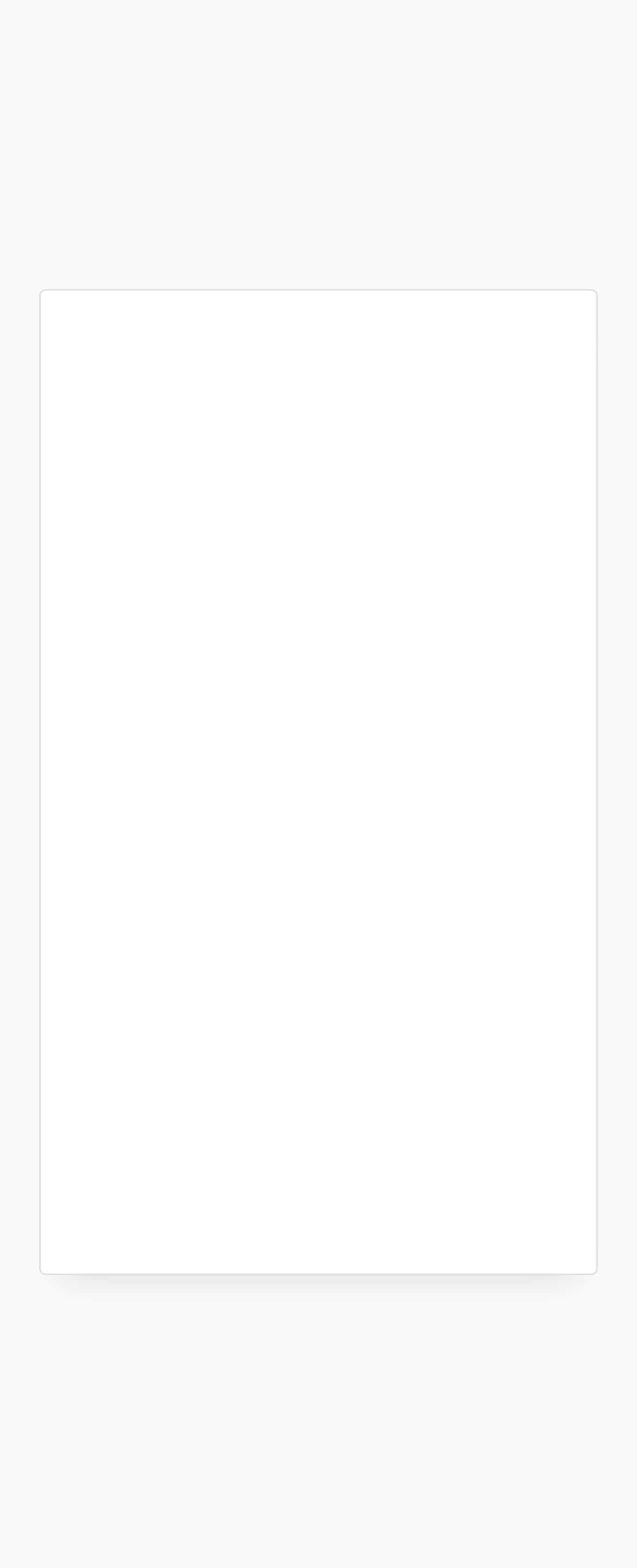Identify the bounding box coordinates of the clickable region required to complete the instruction: "Search for something". The coordinates should be given as four float numbers within the range of 0 and 1, i.e., [left, top, right, bottom].

[0.095, 0.427, 0.756, 0.471]